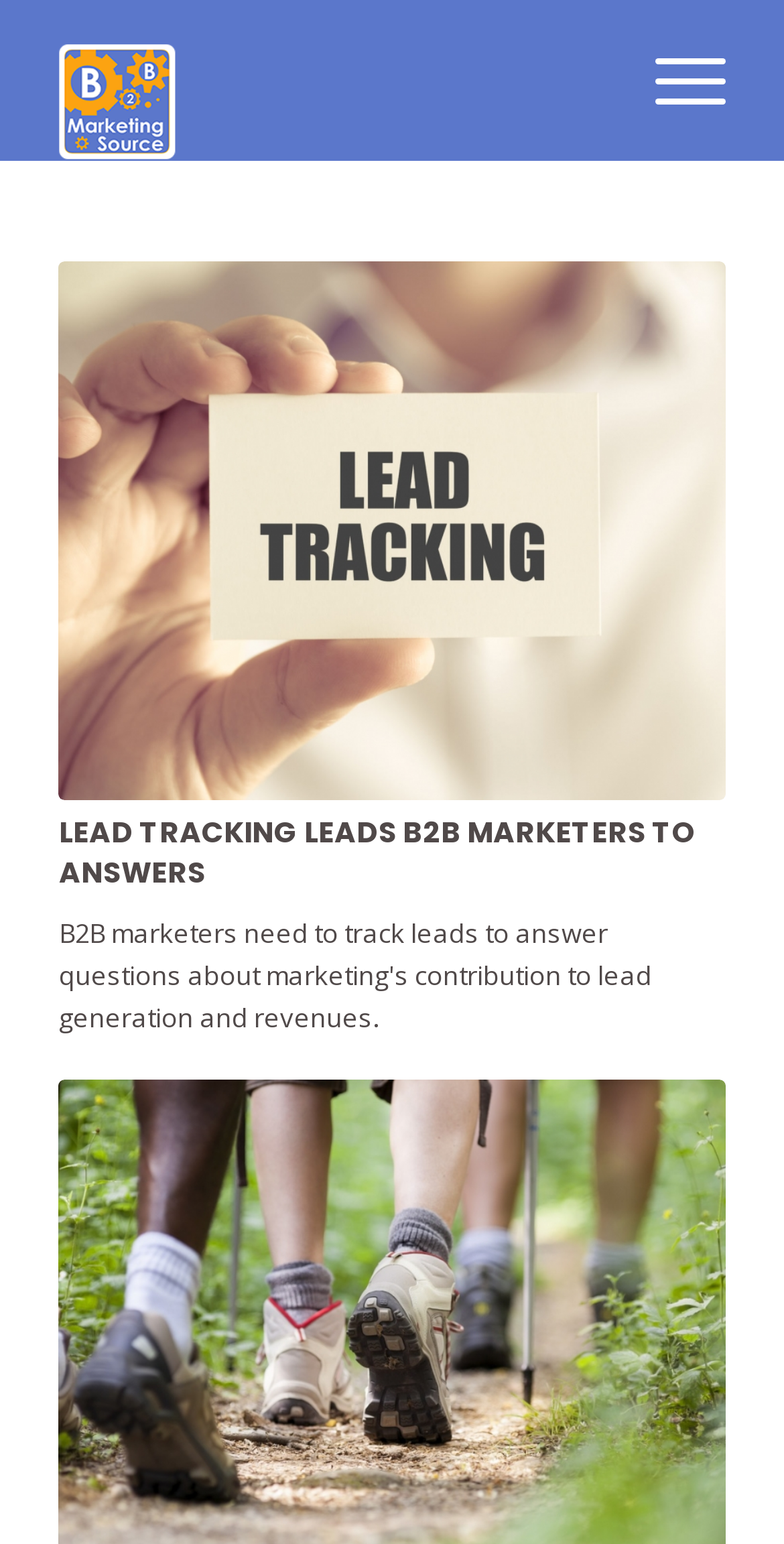Locate the bounding box of the UI element defined by this description: "0400 896 847". The coordinates should be given as four float numbers between 0 and 1, formatted as [left, top, right, bottom].

None